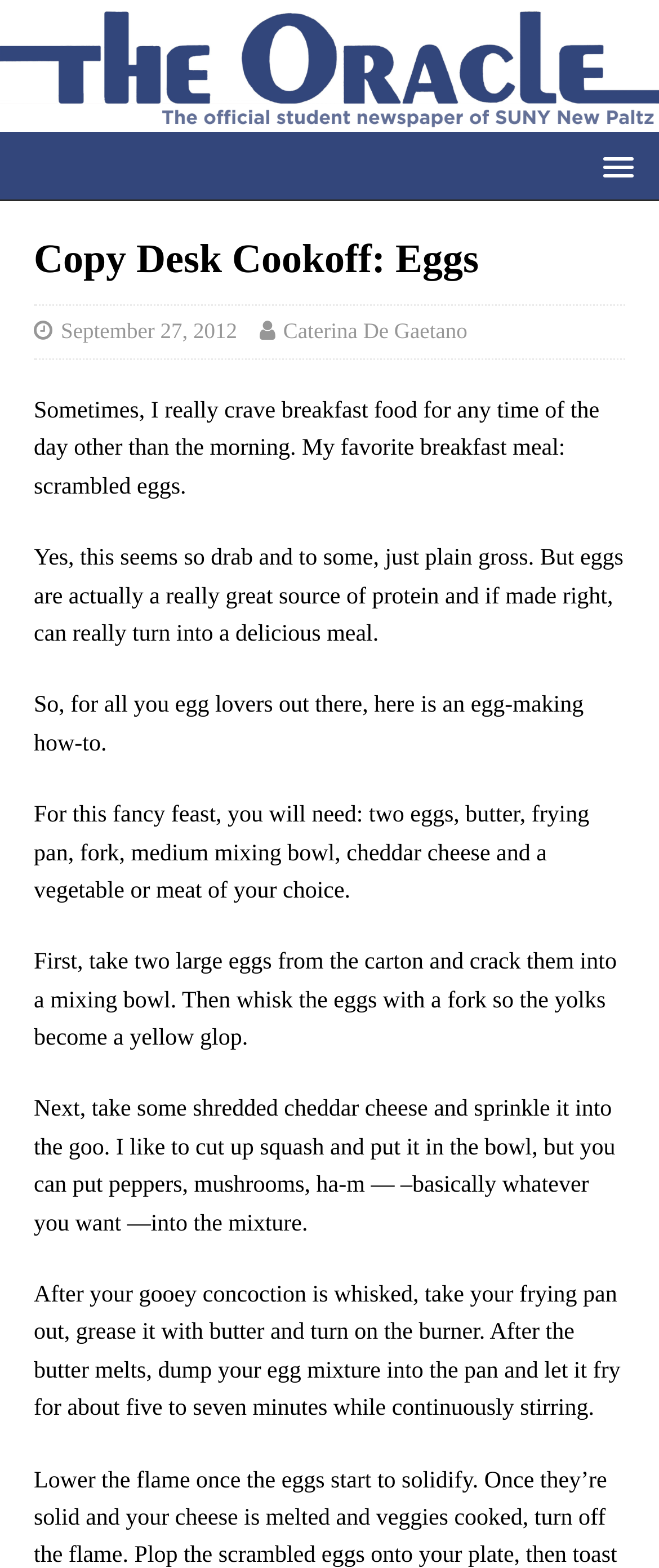How long should the egg mixture be cooked?
Offer a detailed and exhaustive answer to the question.

The article instructs to cook the egg mixture for about five to seven minutes while continuously stirring, as stated in the sentence 'After the butter melts, dump your egg mixture into the pan and let it fry for about five to seven minutes while continuously stirring.'